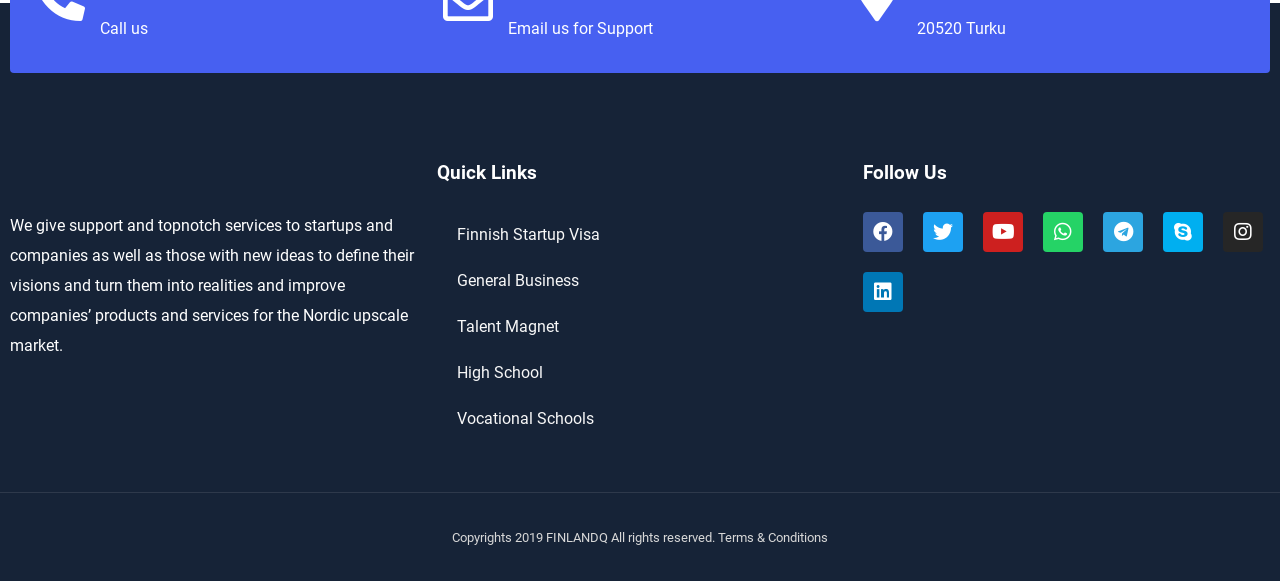Please find the bounding box for the following UI element description. Provide the coordinates in (top-left x, top-left y, bottom-right x, bottom-right y) format, with values between 0 and 1: Vocational Schools

[0.341, 0.682, 0.659, 0.761]